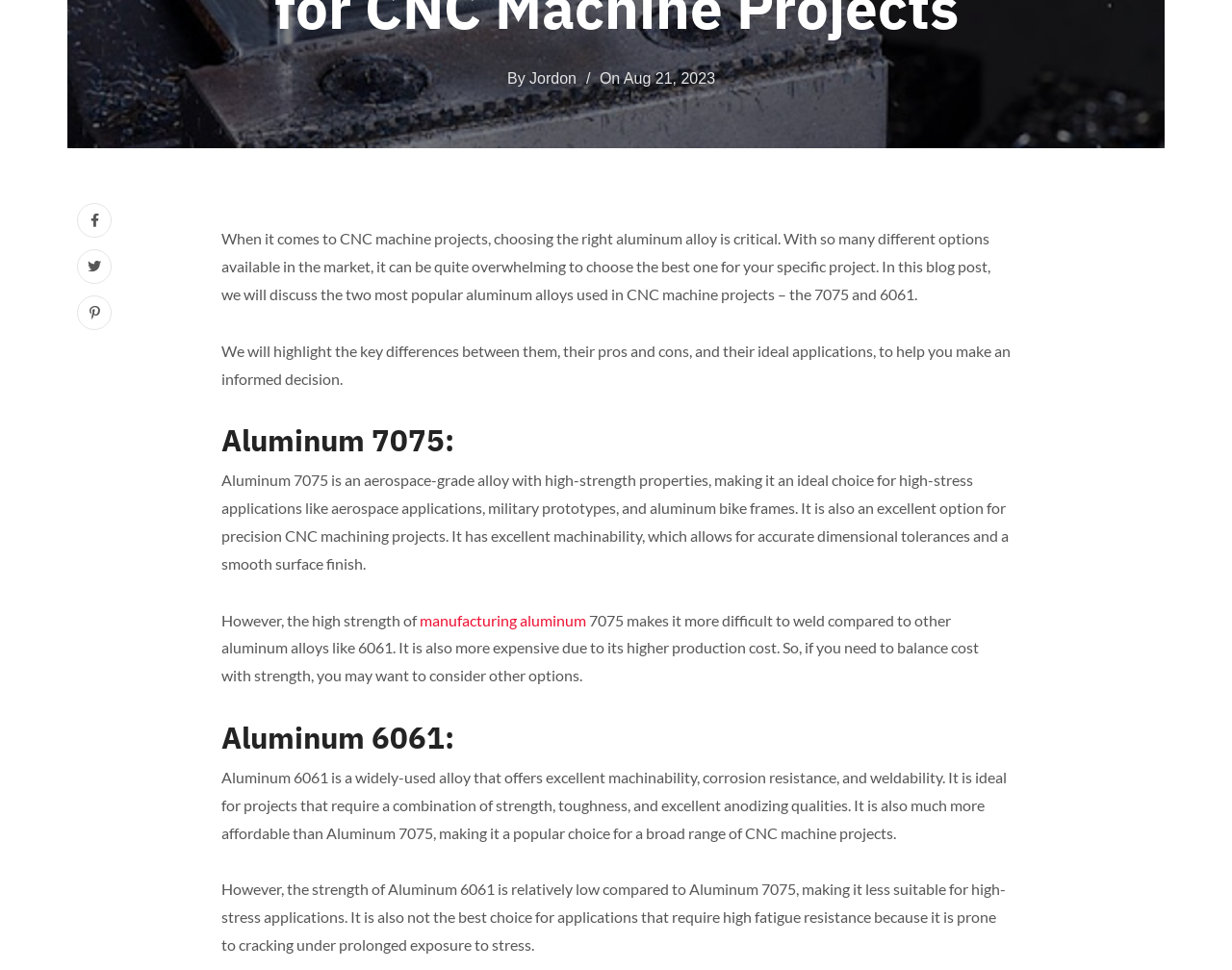Please determine the bounding box coordinates for the UI element described as: "parent_node: Home".

[0.938, 0.595, 0.977, 0.645]